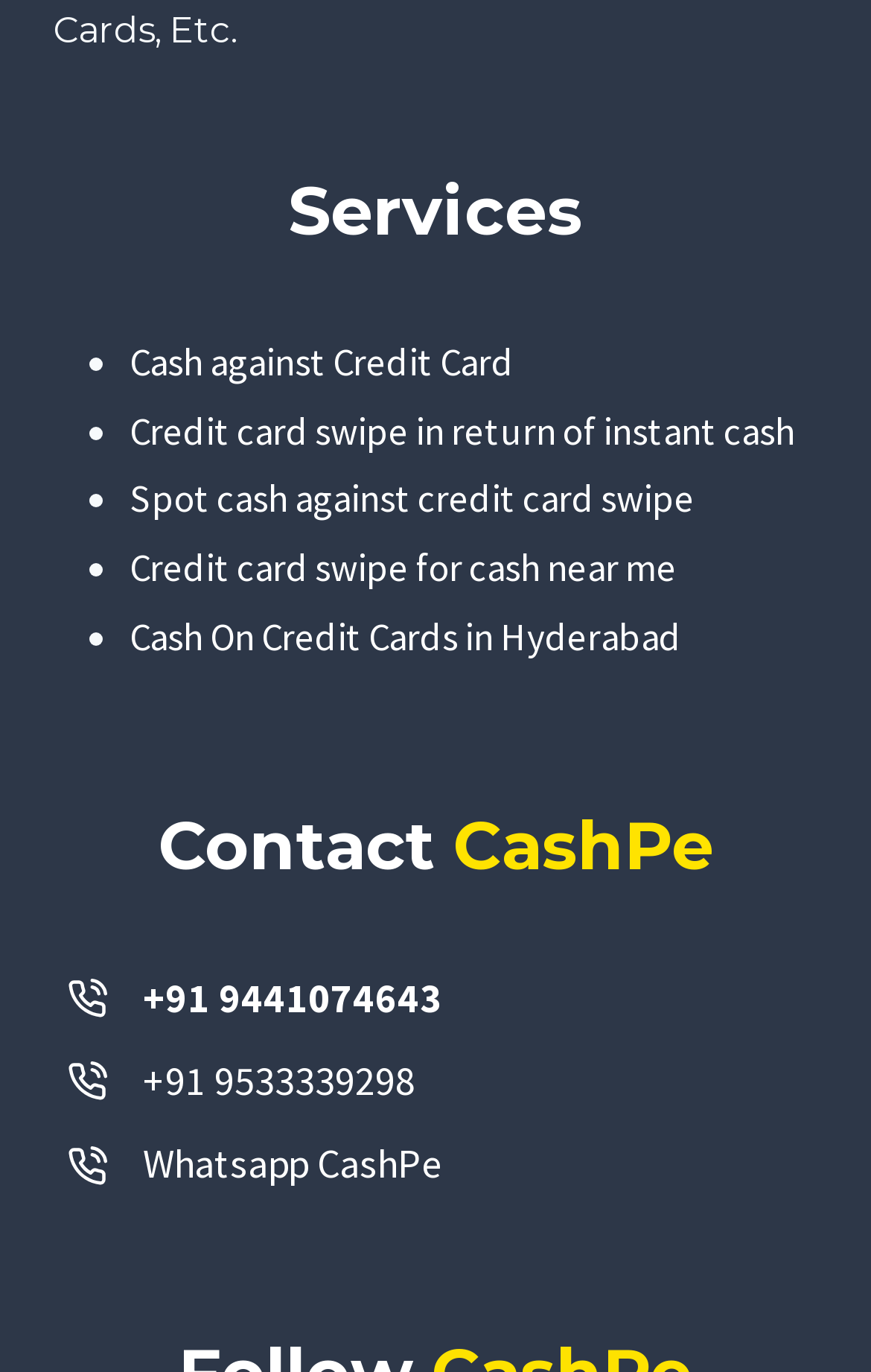Find the bounding box coordinates of the area that needs to be clicked in order to achieve the following instruction: "Chat with CashPe on Whatsapp". The coordinates should be specified as four float numbers between 0 and 1, i.e., [left, top, right, bottom].

[0.164, 0.83, 0.508, 0.867]